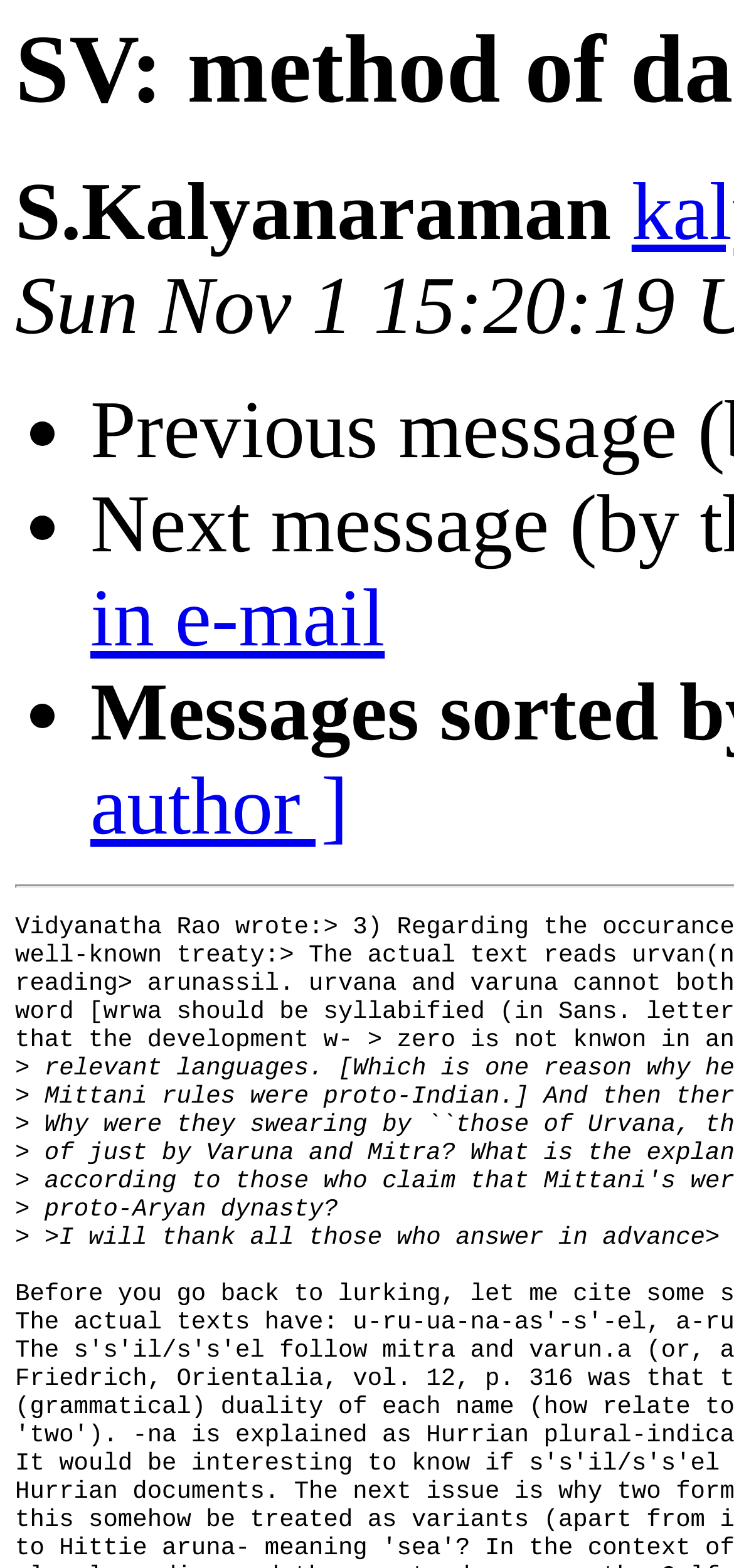Please provide a comprehensive answer to the question below using the information from the image: What is the symbol used for list markers on the webpage?

The list markers on the webpage are represented by the symbol '•', which is evident from the ListMarker elements with the text '•' and bounding box coordinates [0.038, 0.245, 0.077, 0.305], [0.038, 0.305, 0.077, 0.365], and [0.038, 0.425, 0.077, 0.485].